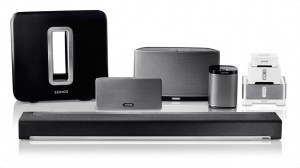Provide a comprehensive description of the image.

The image features a collection of Sonos audio products, showcasing the sleek and modern design synonymous with the brand. The arrangement includes a Sonos soundbar, a subwoofer, and various wireless speakers, all presented in a stylish black and silver palette. This ensemble highlights the versatility of the Sonos system, which is known for its ability to create a seamless multi-room audio experience. With an emphasis on aesthetics and functionality, these devices reflect the innovative engineering behind Sonos, designed to integrate effortlessly into any home environment. This visual representation may enhance discussions about setup and connectivity options, particularly in relation to moving or expanding a Sonos system, as suggested in the accompanying text.